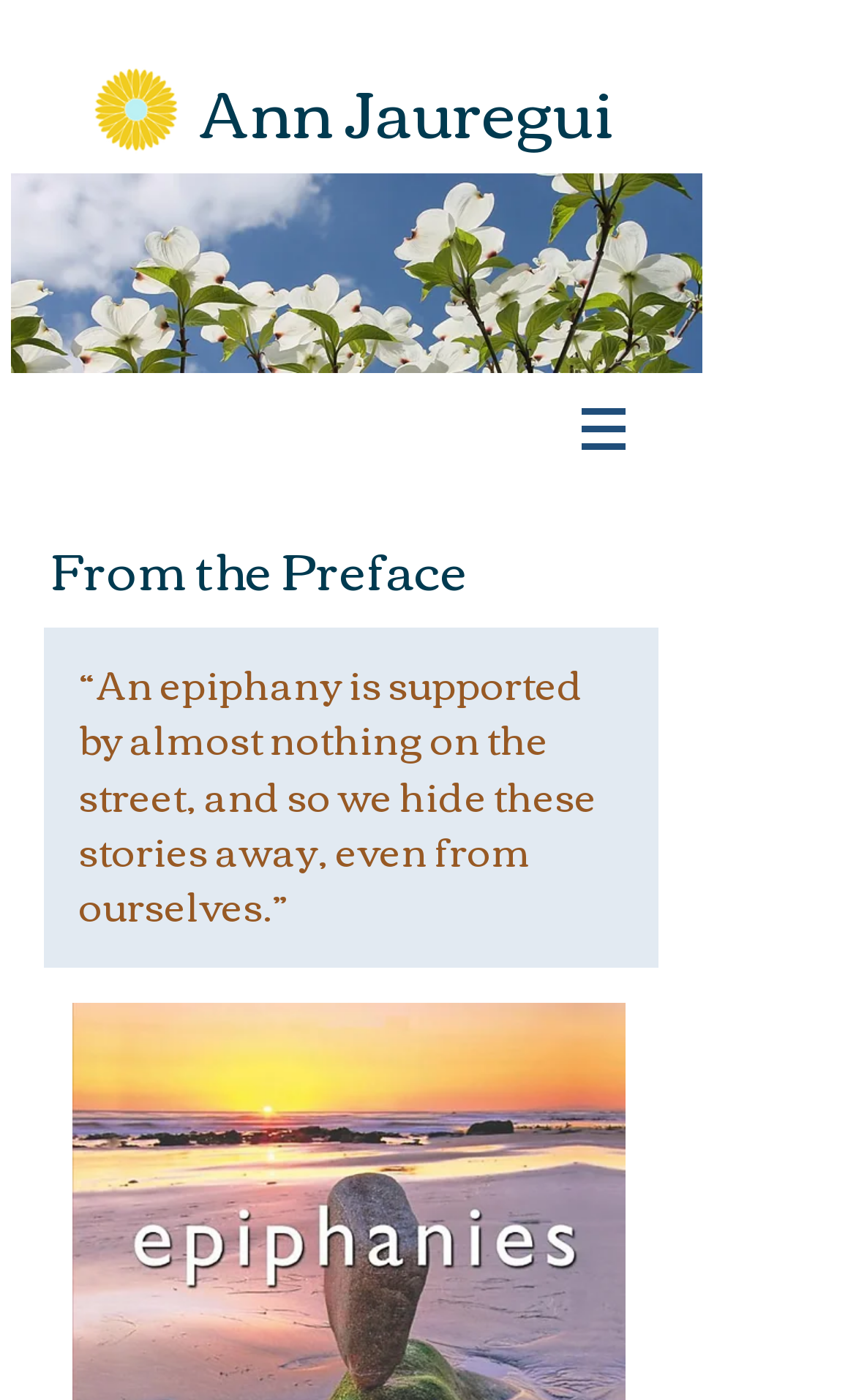Please provide a comprehensive response to the question below by analyzing the image: 
What is the theme of the image on the top left?

The image on the top left is described as 'dogwood 1.jpg', suggesting that the theme of the image is related to dogwood, possibly a type of flower or tree.